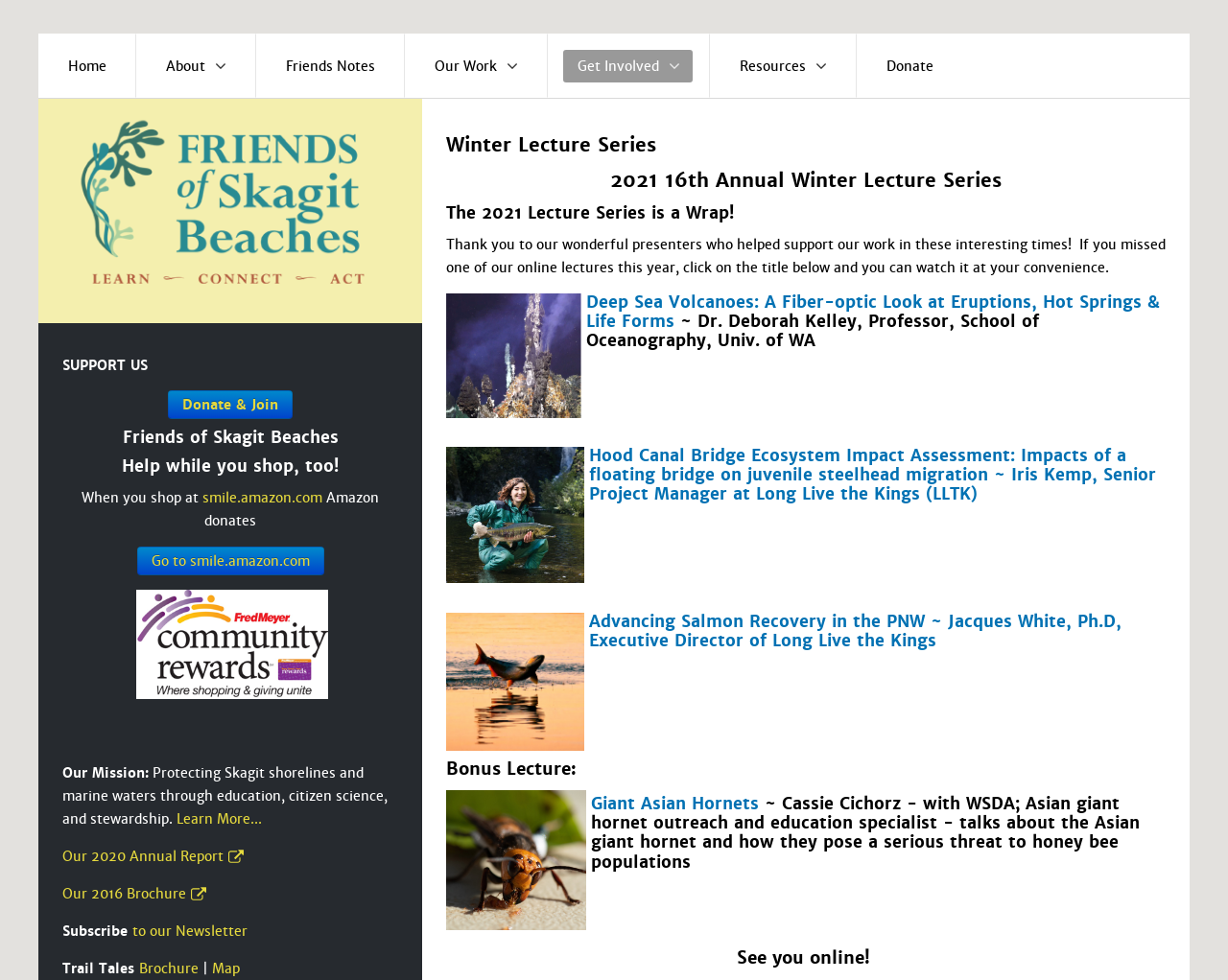Create a detailed description of the webpage's content and layout.

The webpage is about Friends of Skagit Beaches, a non-profit organization that supports beach education, restoration, research, and stewardship. At the top of the page, there is a navigation menu with links to "Home", "About", "Friends Notes", "Our Work", "Get Involved", "Resources", and "Donate". 

Below the navigation menu, there is a heading that reads "Winter Lecture Series" followed by a subheading that reads "2021 16th Annual Winter Lecture Series". The main content of the page is a series of lecture titles with accompanying images and links to watch the lectures. The lectures are listed in a vertical column, with each lecture title and image positioned to the right of the previous one. The images are relatively small, taking up about a quarter of the width of the page.

To the right of the lecture series, there is a section with a heading that reads "SUPPORT US". This section contains links to "Donate & Join", "Friends of Skagit Beaches", and "Help while you shop, too!". There is also a section that explains how Amazon donates to the organization when users shop through a specific link.

At the bottom of the page, there is a section that outlines the organization's mission, which is to protect Skagit shorelines and marine waters through education, citizen science, and stewardship. There are also links to "Learn More...", "Our 2020 Annual Report", and "Our 2016 Brochure". Additionally, there is a section that allows users to subscribe to the organization's newsletter and access "Trail Tales" and a map.